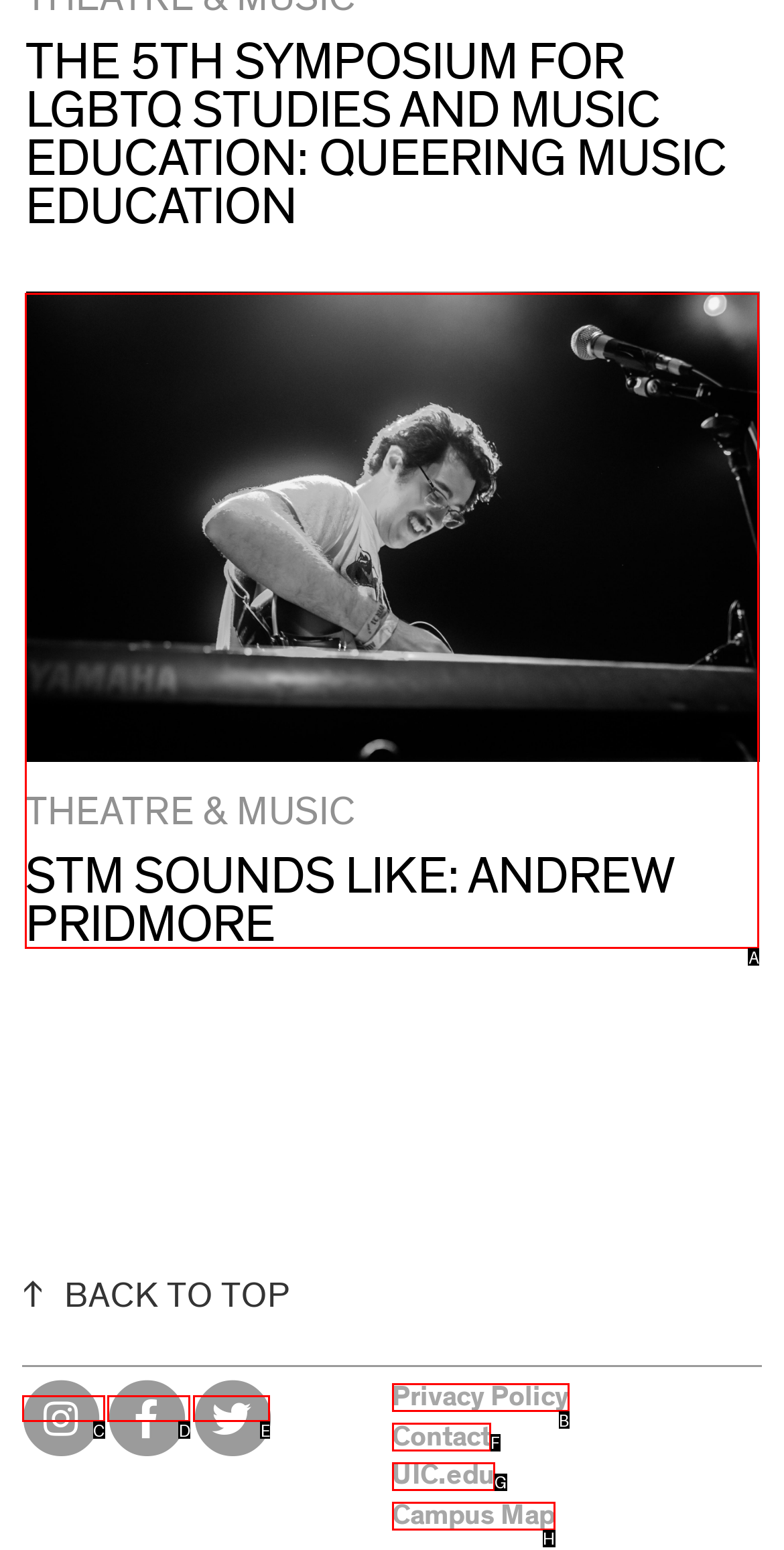Indicate the HTML element that should be clicked to perform the task: go to THEATRE & MUSIC STM SOUNDS LIKE: ANDREW PRIDMORE Reply with the letter corresponding to the chosen option.

A